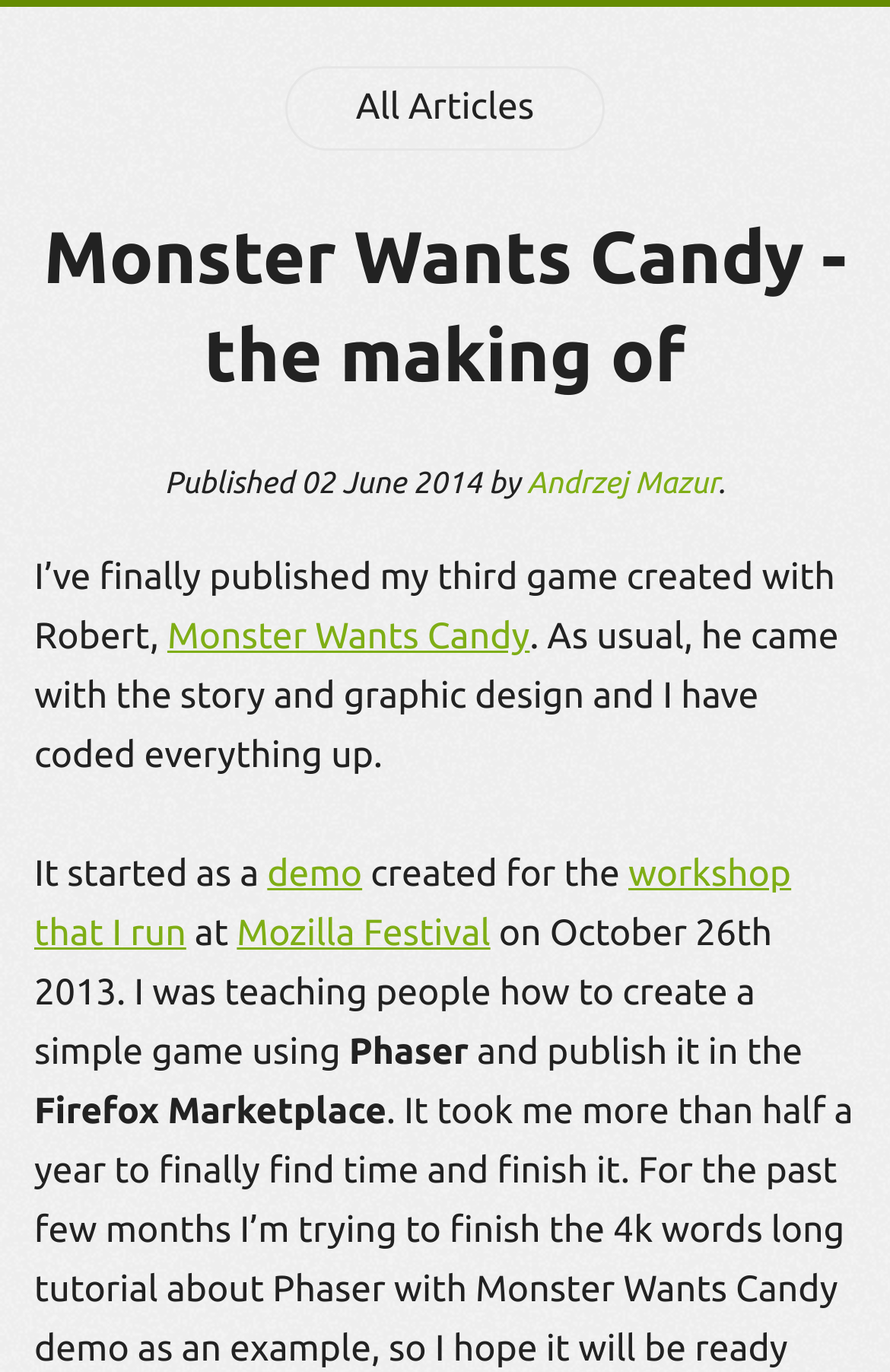What is the name of the framework used to create the game?
Use the image to answer the question with a single word or phrase.

Phaser